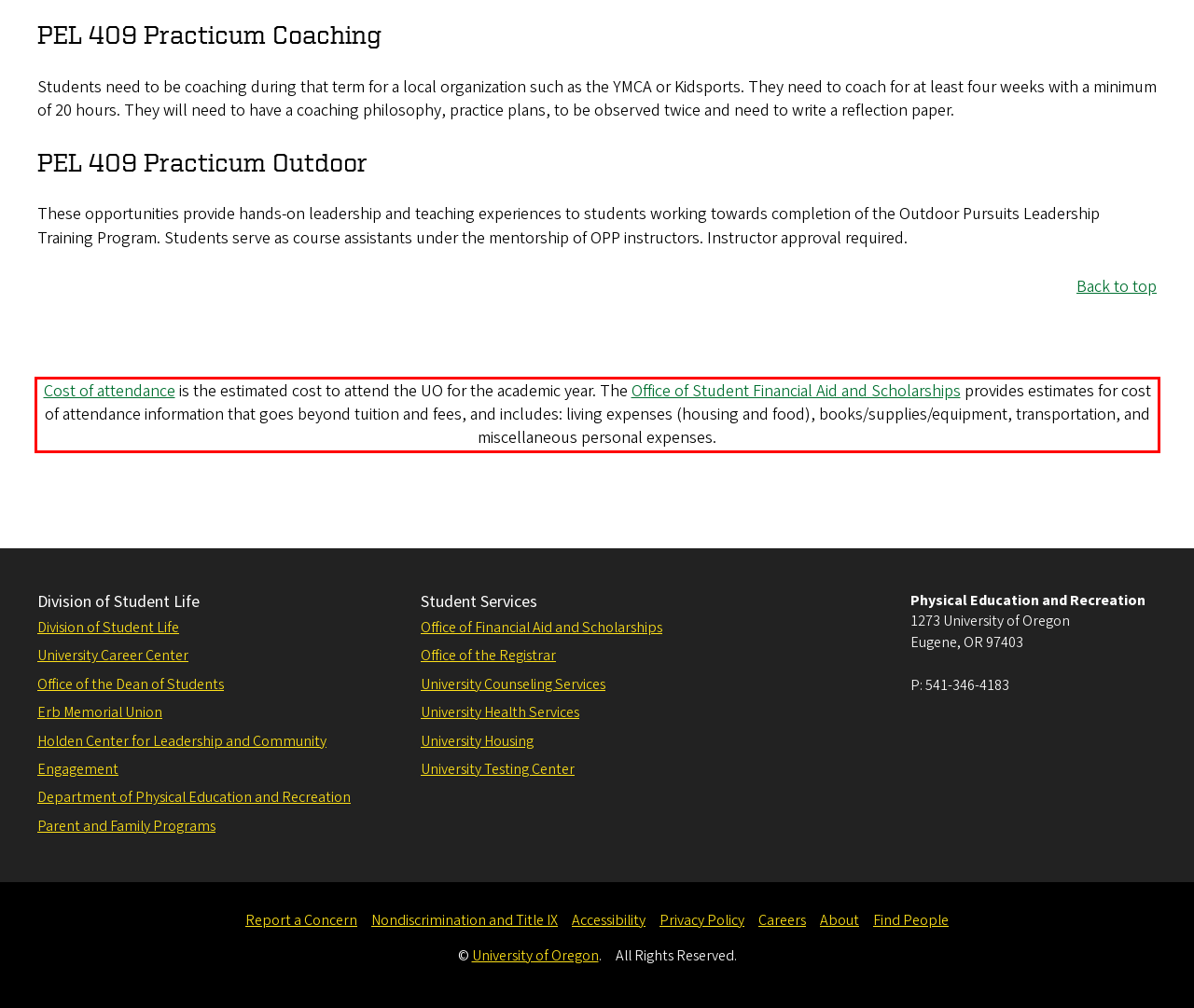Within the screenshot of the webpage, locate the red bounding box and use OCR to identify and provide the text content inside it.

Cost of attendance is the estimated cost to attend the UO for the academic year. The Office of Student Financial Aid and Scholarships provides estimates for cost of attendance information that goes beyond tuition and fees, and includes: living expenses (housing and food), books/supplies/equipment, transportation, and miscellaneous personal expenses.